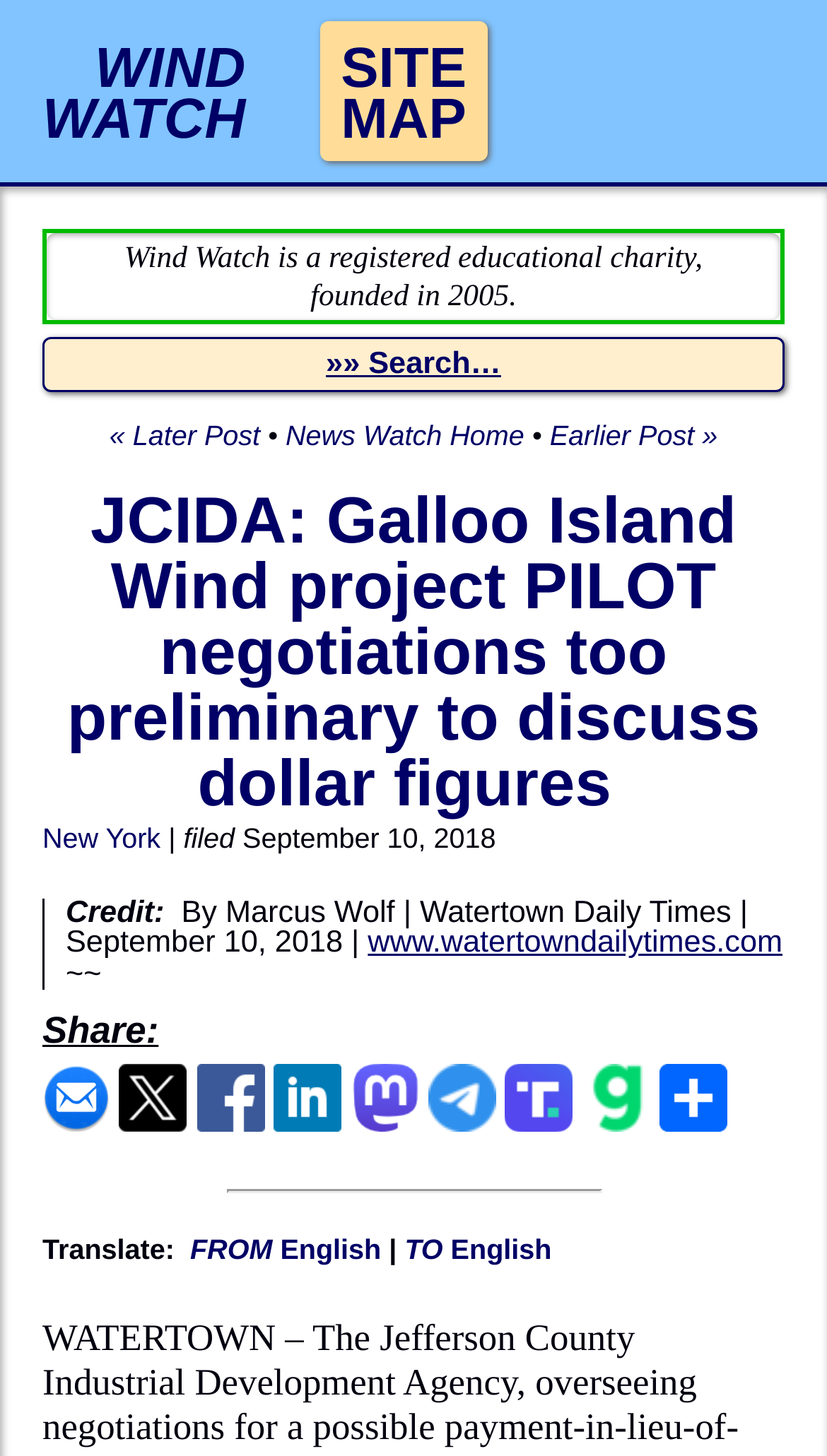Extract the bounding box coordinates for the HTML element that matches this description: "New York". The coordinates should be four float numbers between 0 and 1, i.e., [left, top, right, bottom].

[0.051, 0.565, 0.194, 0.587]